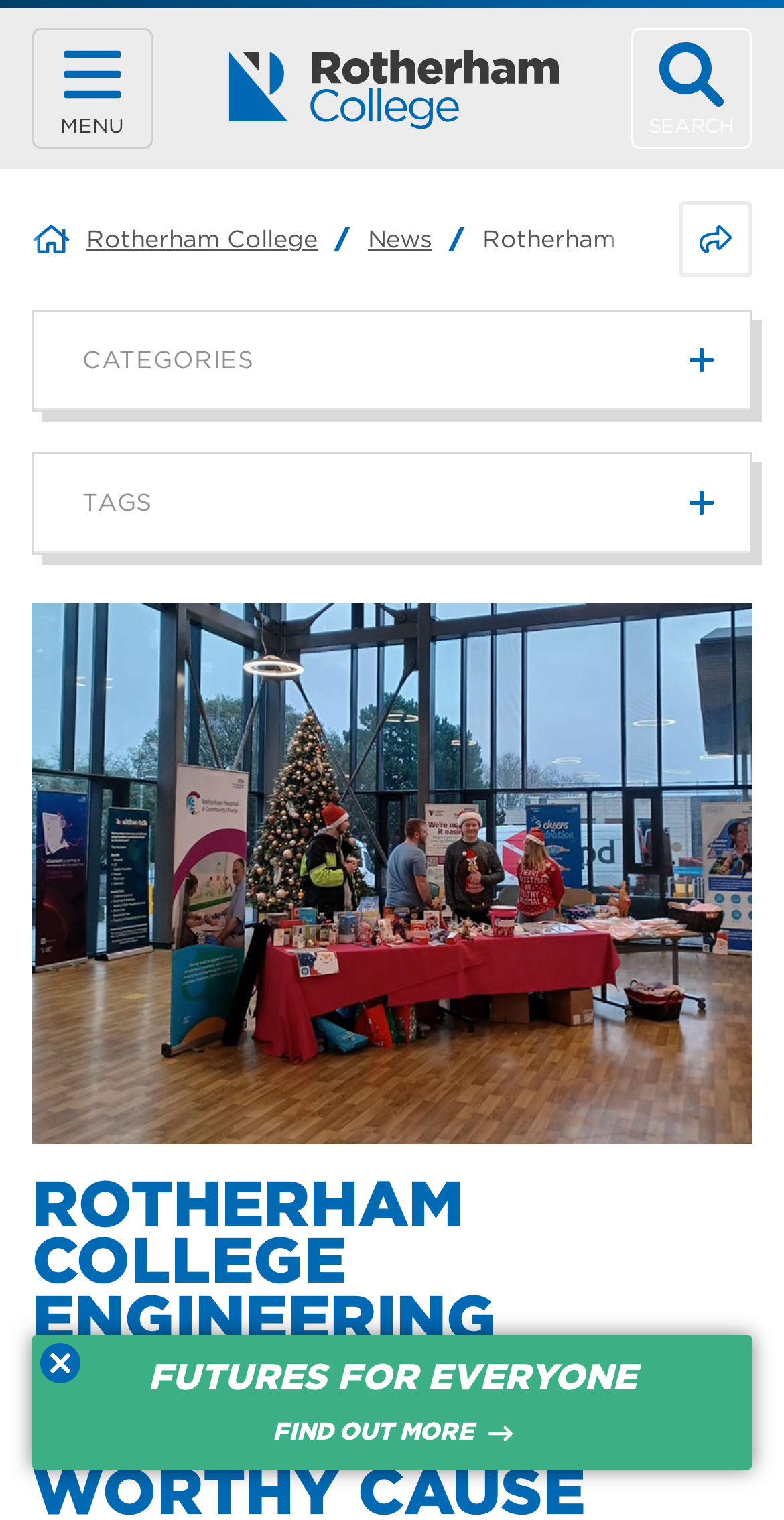Answer the question in one word or a short phrase:
How many images are there in the webpage?

14